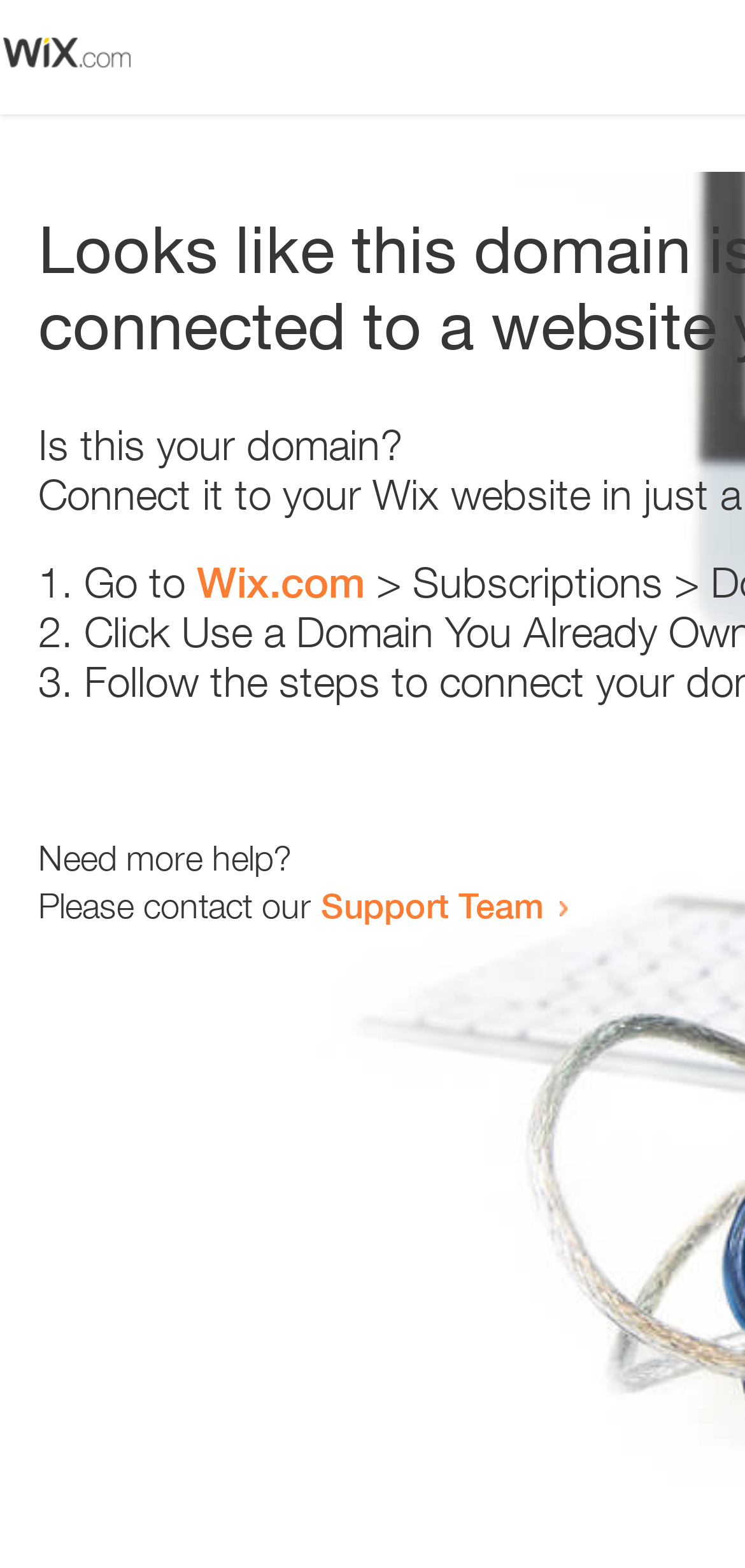Given the element description: "Support Team", predict the bounding box coordinates of the UI element it refers to, using four float numbers between 0 and 1, i.e., [left, top, right, bottom].

[0.431, 0.564, 0.731, 0.591]